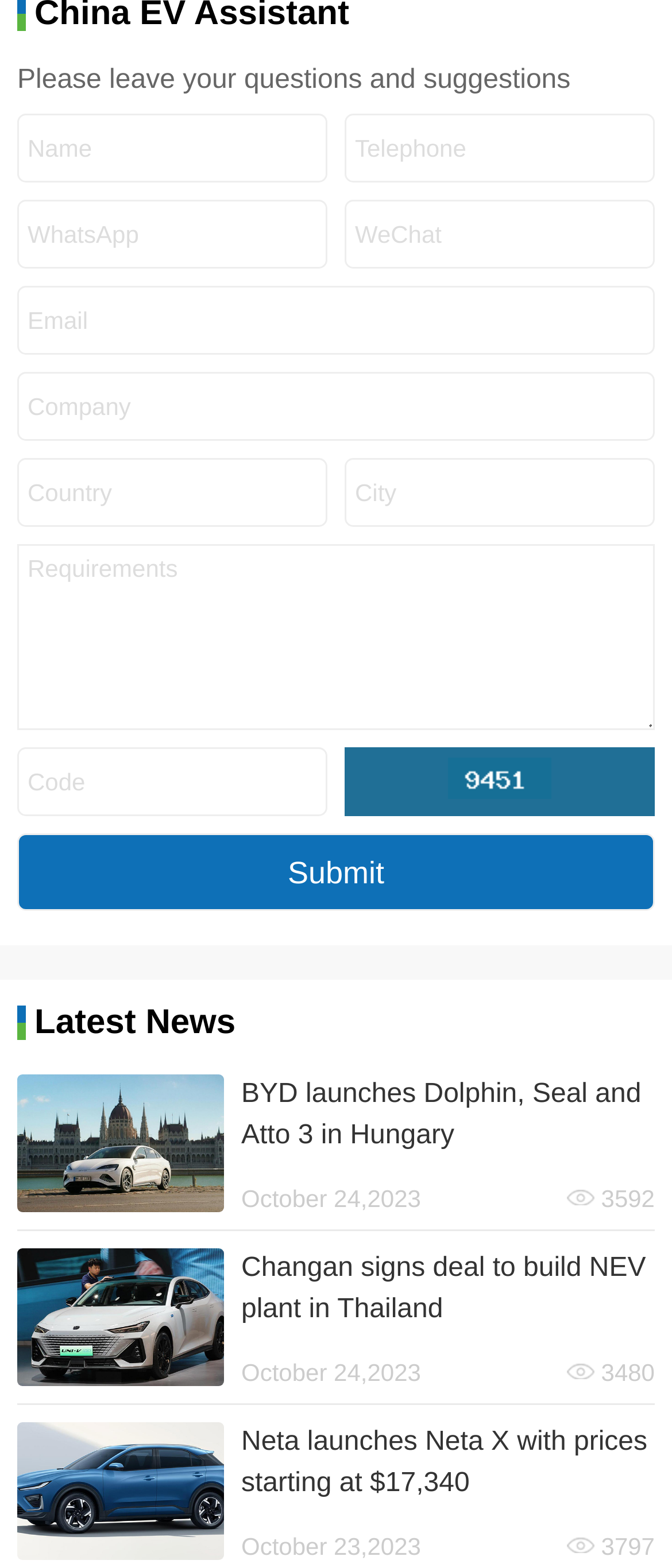Locate the bounding box coordinates of the element I should click to achieve the following instruction: "Enter your name".

[0.026, 0.072, 0.487, 0.116]